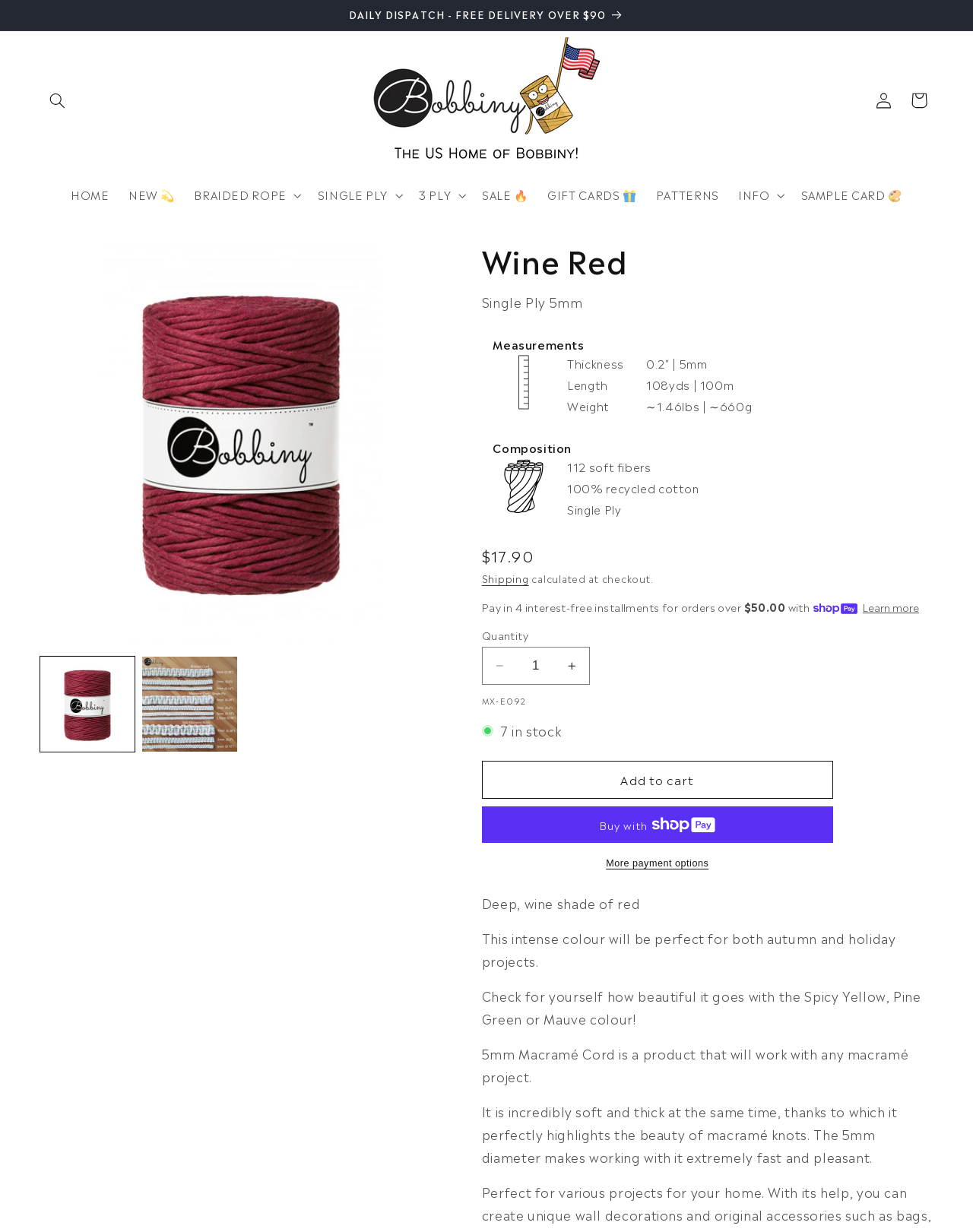Please identify the bounding box coordinates of the clickable element to fulfill the following instruction: "Click the 'Search' button". The coordinates should be four float numbers between 0 and 1, i.e., [left, top, right, bottom].

[0.041, 0.067, 0.077, 0.096]